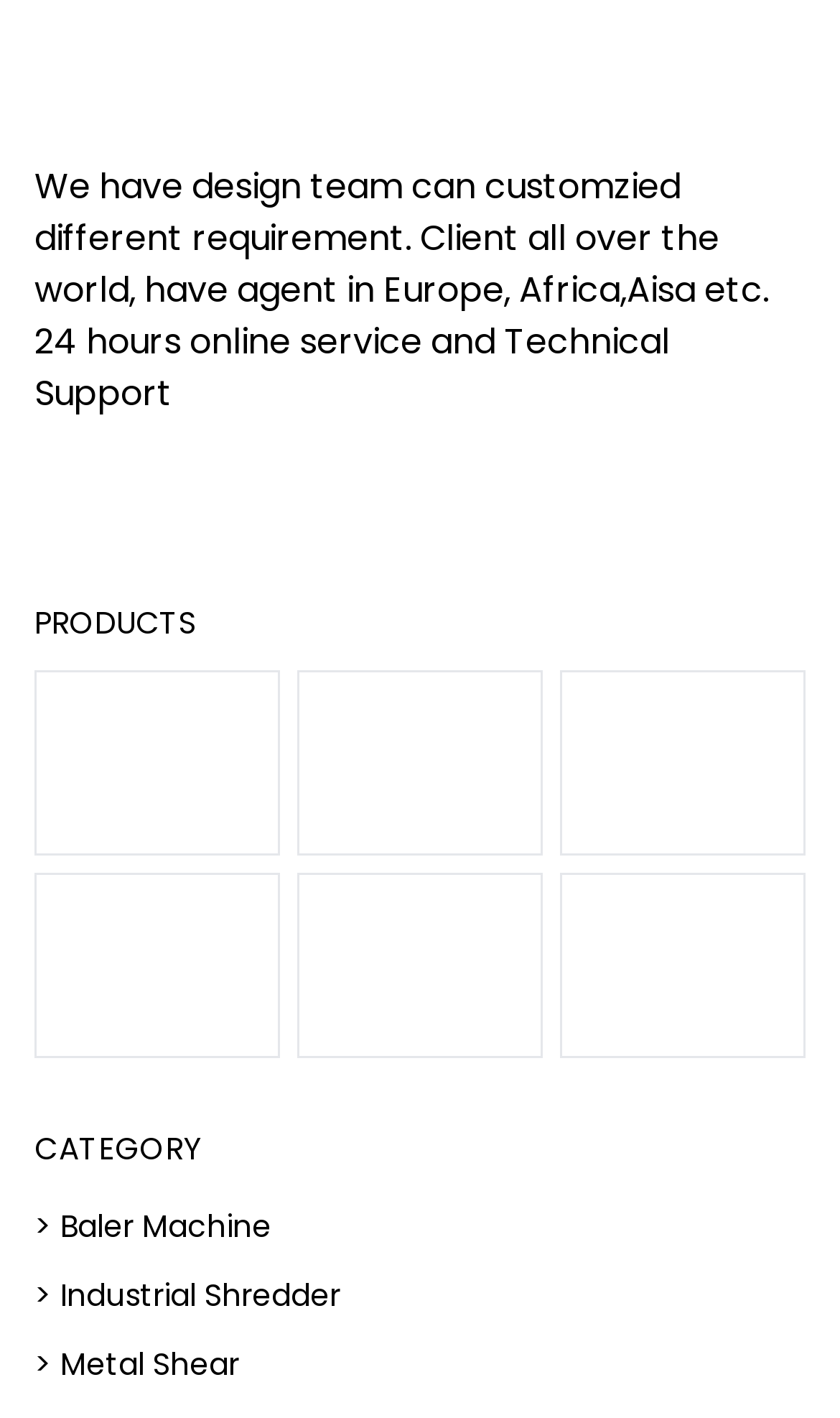How many products are listed on this page?
Give a detailed explanation using the information visible in the image.

By counting the link elements with image children, we can identify six products listed on this page, which are Vertical cardboard baler machine for sale, Pet bottle baling machine, Cardboard box shredder, Scrap metal shredder-car shell shredder, Wood pallet shredder, and Wovan bag shredder.